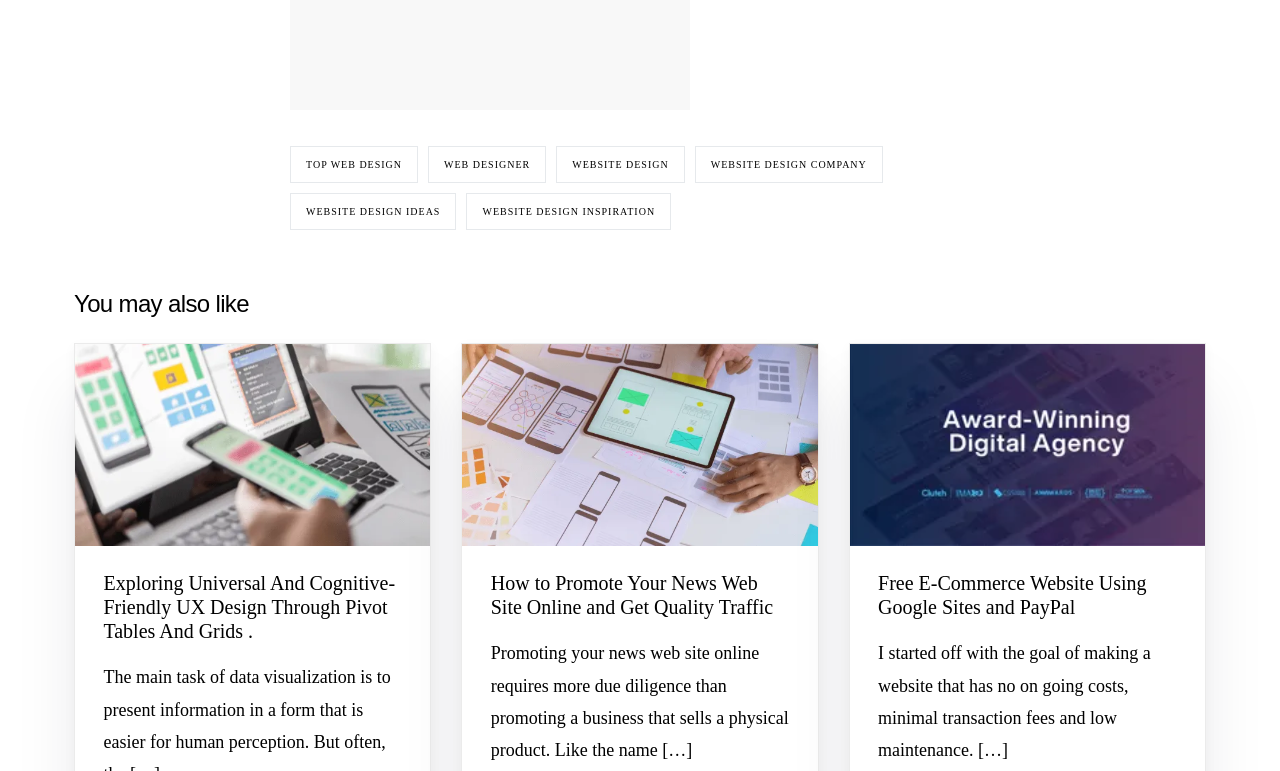Locate the bounding box coordinates of the area where you should click to accomplish the instruction: "View 'Exploring Universal And Cognitive-Friendly UX Design Through Pivot Tables And Grids.'".

[0.059, 0.446, 0.336, 0.709]